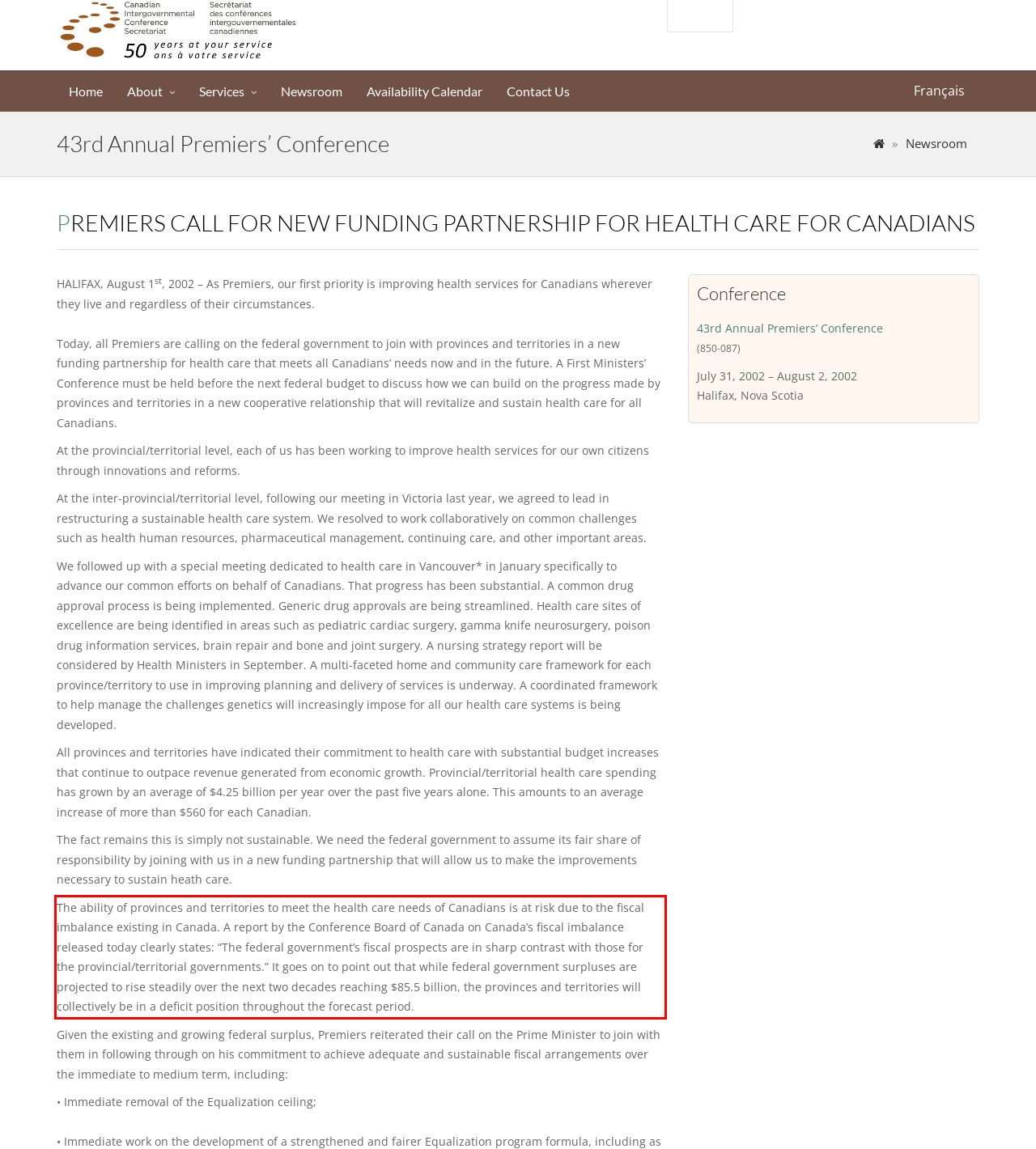Within the screenshot of the webpage, locate the red bounding box and use OCR to identify and provide the text content inside it.

The ability of provinces and territories to meet the health care needs of Canadians is at risk due to the fiscal imbalance existing in Canada. A report by the Conference Board of Canada on Canada’s fiscal imbalance released today clearly states: “The federal government’s fiscal prospects are in sharp contrast with those for the provincial/territorial governments.” It goes on to point out that while federal government surpluses are projected to rise steadily over the next two decades reaching $85.5 billion, the provinces and territories will collectively be in a deficit position throughout the forecast period.